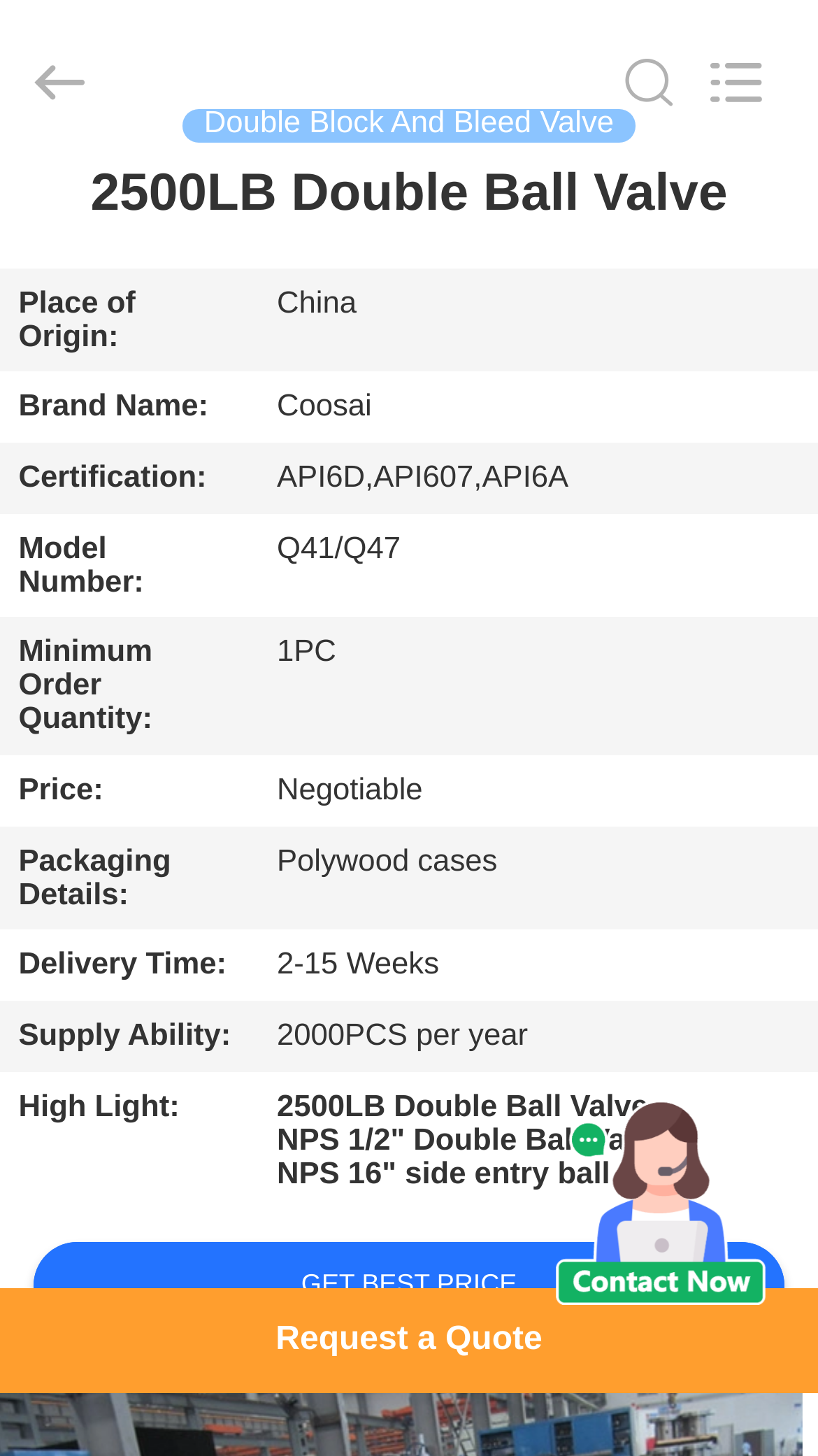Can you find the bounding box coordinates of the area I should click to execute the following instruction: "Search what you want"?

[0.0, 0.0, 0.88, 0.112]